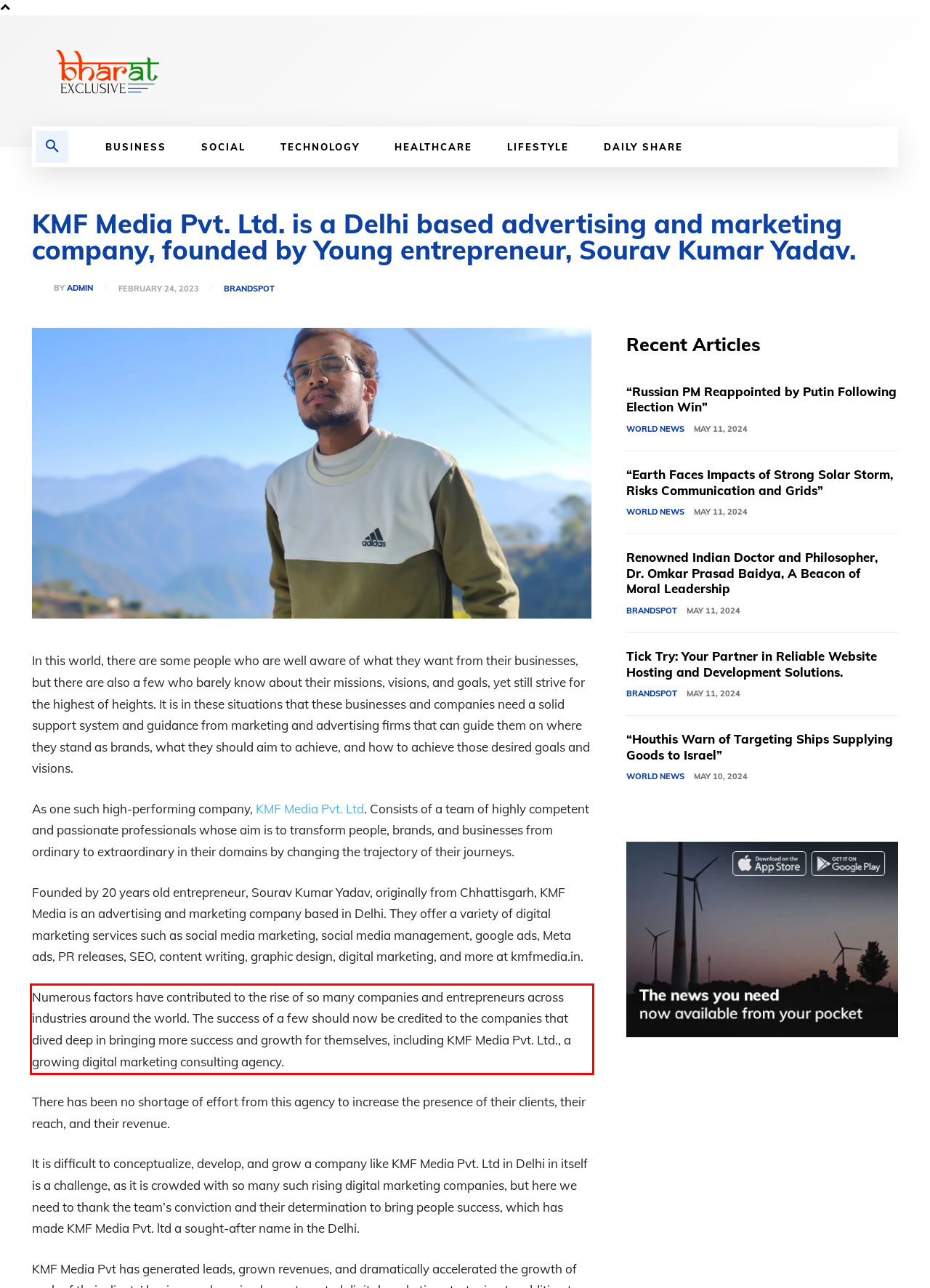Review the webpage screenshot provided, and perform OCR to extract the text from the red bounding box.

Numerous factors have contributed to the rise of so many companies and entrepreneurs across industries around the world. The success of a few should now be credited to the companies that dived deep in bringing more success and growth for themselves, including KMF Media Pvt. Ltd., a growing digital marketing consulting agency.